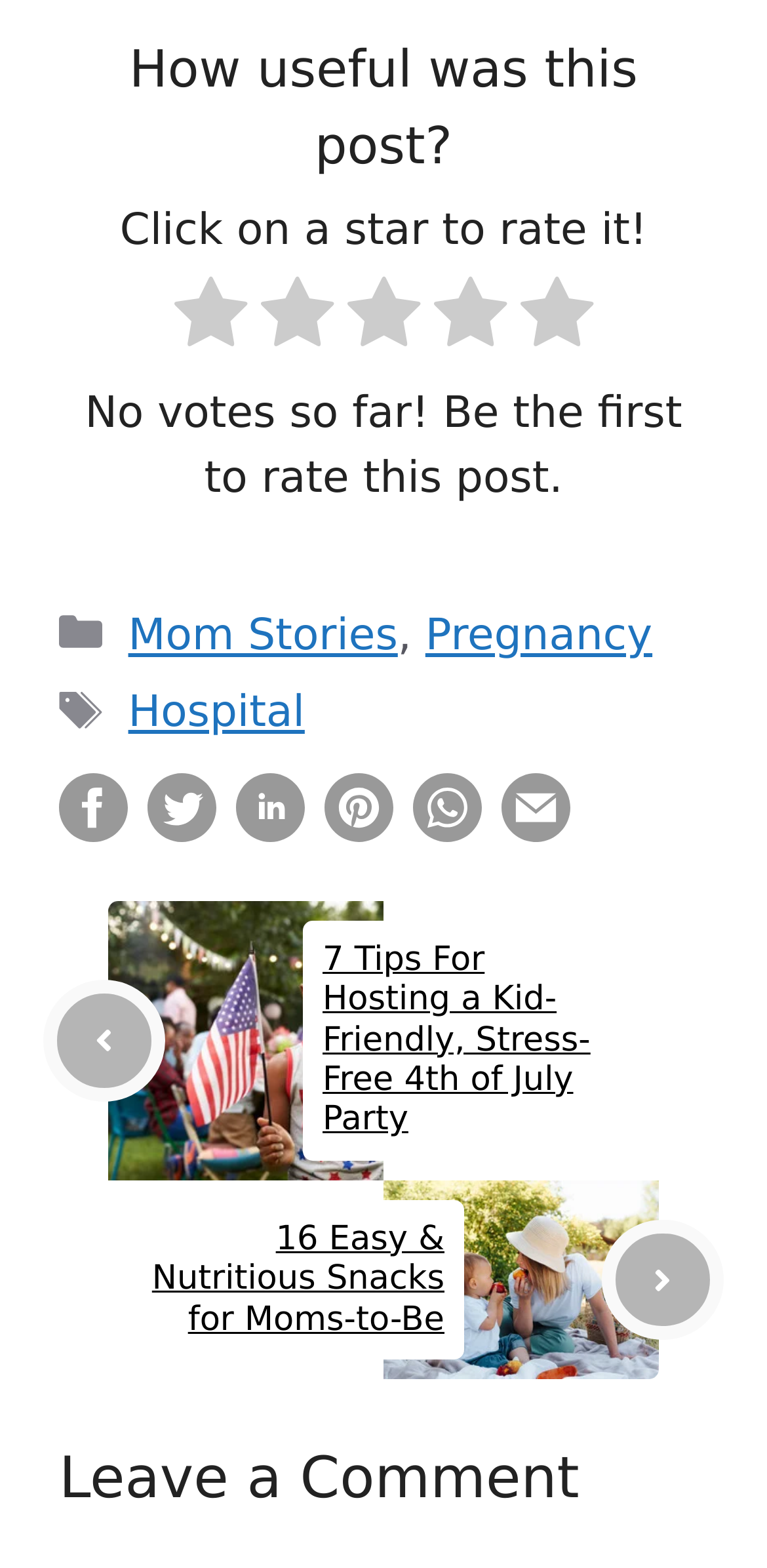Locate the bounding box coordinates of the clickable area needed to fulfill the instruction: "Rate this post".

[0.168, 0.026, 0.831, 0.112]